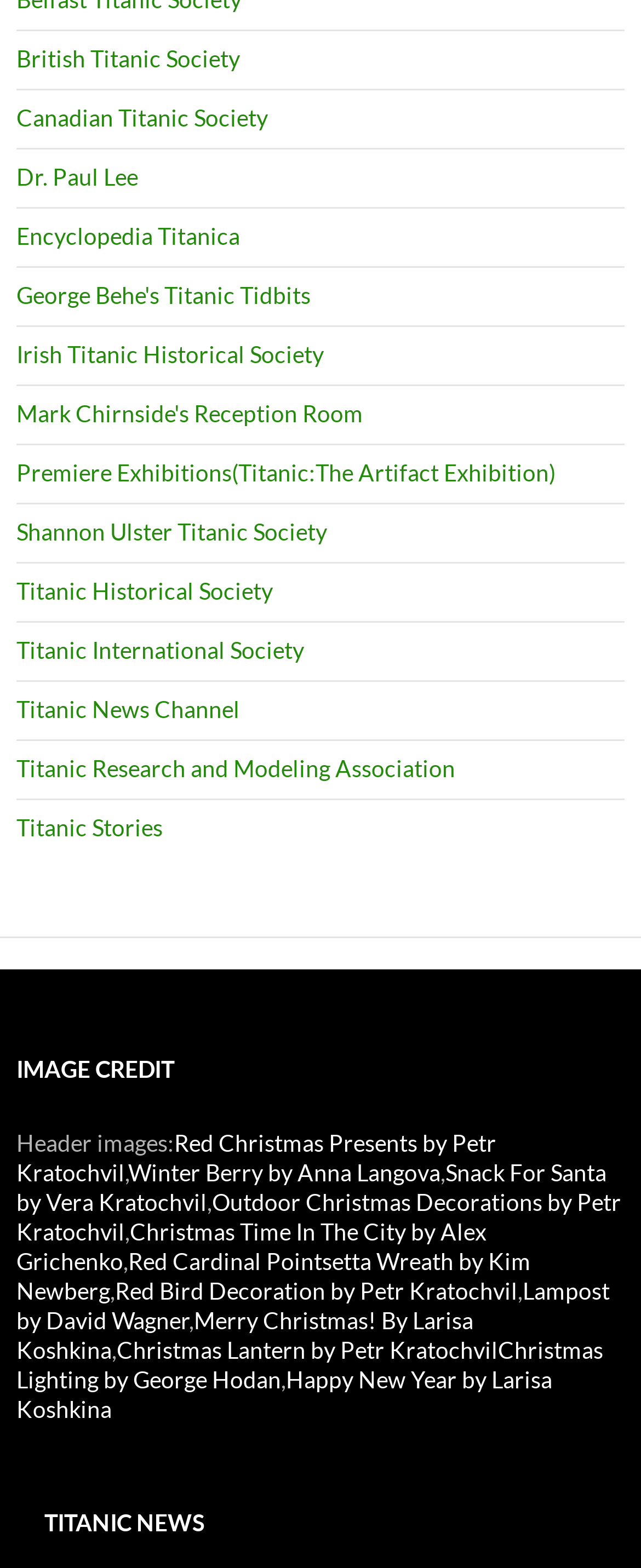Based on the description "Titanic News Channel", find the bounding box of the specified UI element.

[0.026, 0.443, 0.374, 0.461]